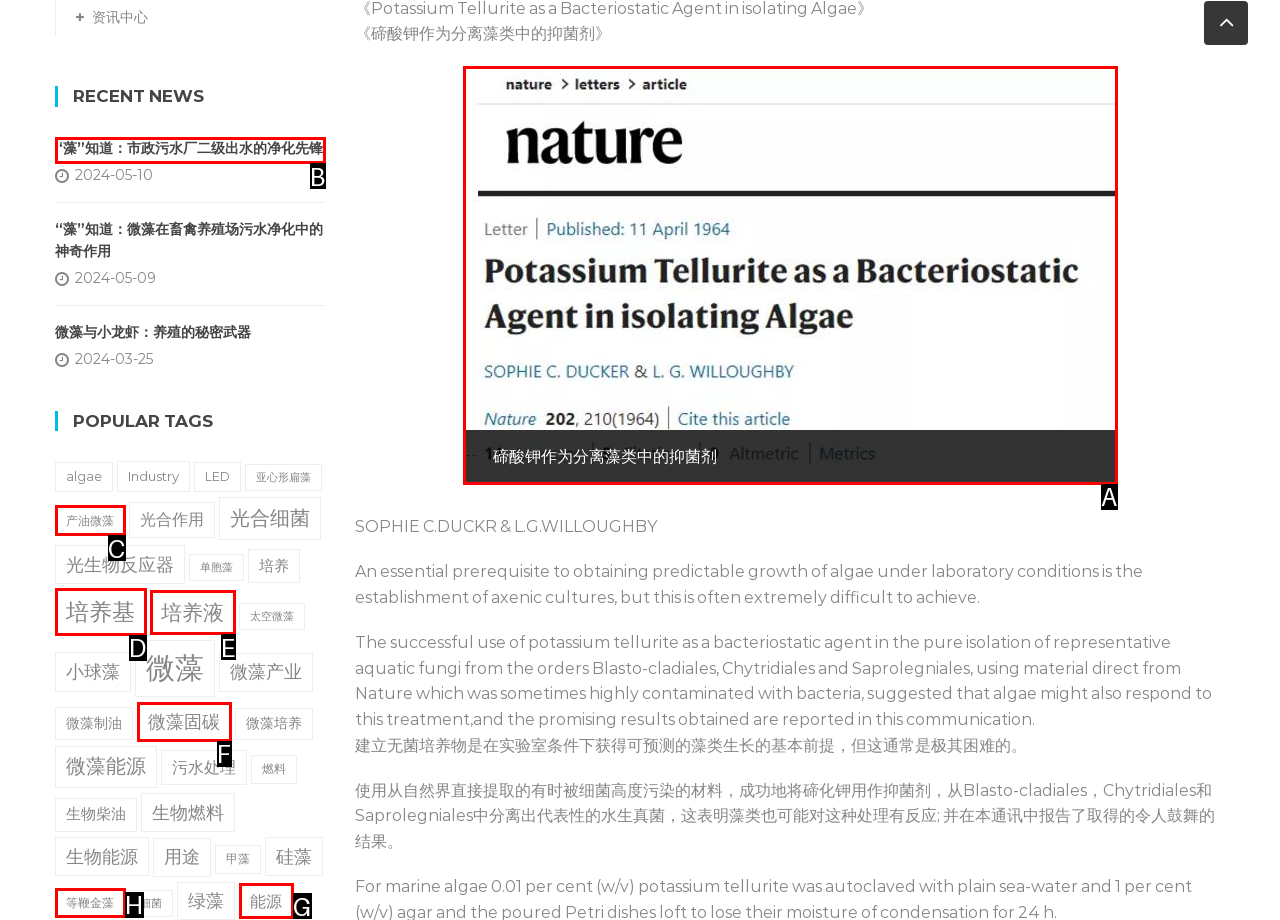Select the appropriate letter to fulfill the given instruction: View related posts
Provide the letter of the correct option directly.

None